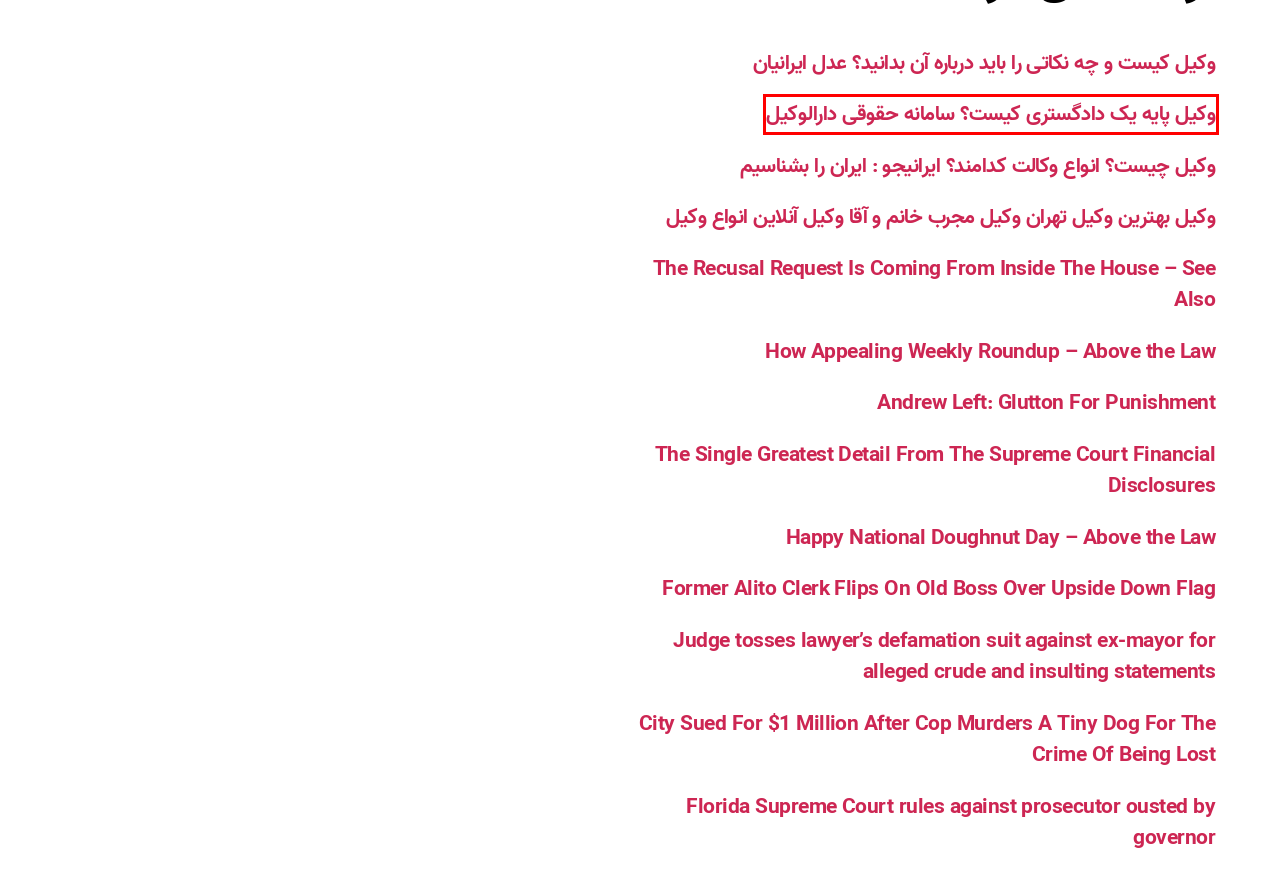Observe the screenshot of a webpage with a red bounding box highlighting an element. Choose the webpage description that accurately reflects the new page after the element within the bounding box is clicked. Here are the candidates:
A. The Single Greatest Detail From The Supreme Court Financial Disclosures - وکیل تان
B. وکیل کیست و چه نکاتی را باید درباره آن بدانید؟ عدل ایرانیان - وکیل تان
C. City Sued For $1 Million After Cop Murders A Tiny Dog For The Crime Of Being Lost - وکیل تان
D. وکیل چیست؟ انواع وکالت کدامند؟ ایرانیجو : ایران را بشناسیم - وکیل تان
E. وکیل بهترین وکیل تهران وکیل مجرب خانم و آقا وکیل آنلاین انواع وکیل - وکیل تان
F. Andrew Left: Glutton For Punishment - وکیل تان
G. وکیل پایه یک دادگستری کیست؟ سامانه حقوقی دارالوکیل - وکیل تان
H. Happy National Doughnut Day - Above the Law - وکیل تان

G